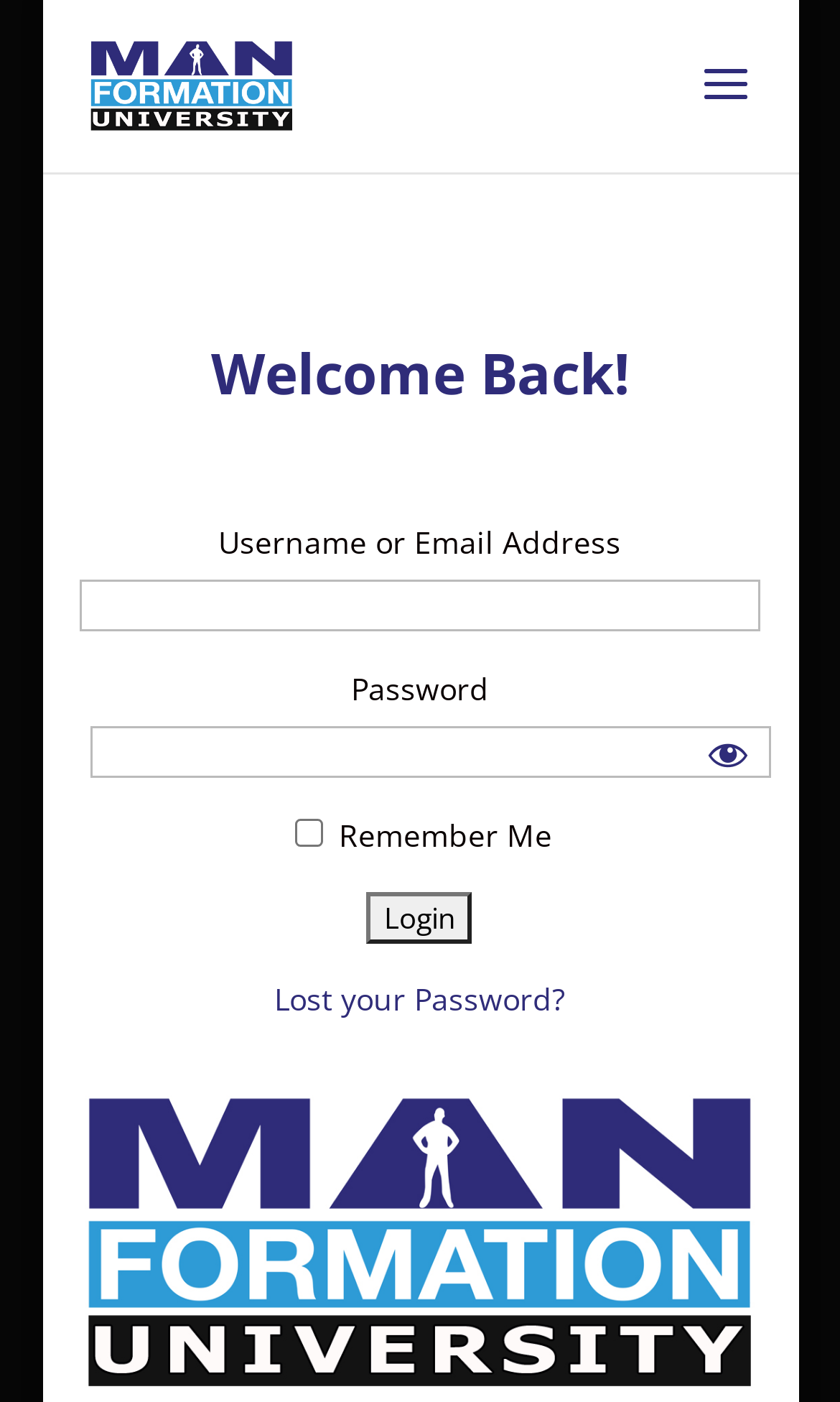Find the bounding box coordinates for the UI element whose description is: "name="wp-submit" value="Login"". The coordinates should be four float numbers between 0 and 1, in the format [left, top, right, bottom].

[0.437, 0.637, 0.563, 0.674]